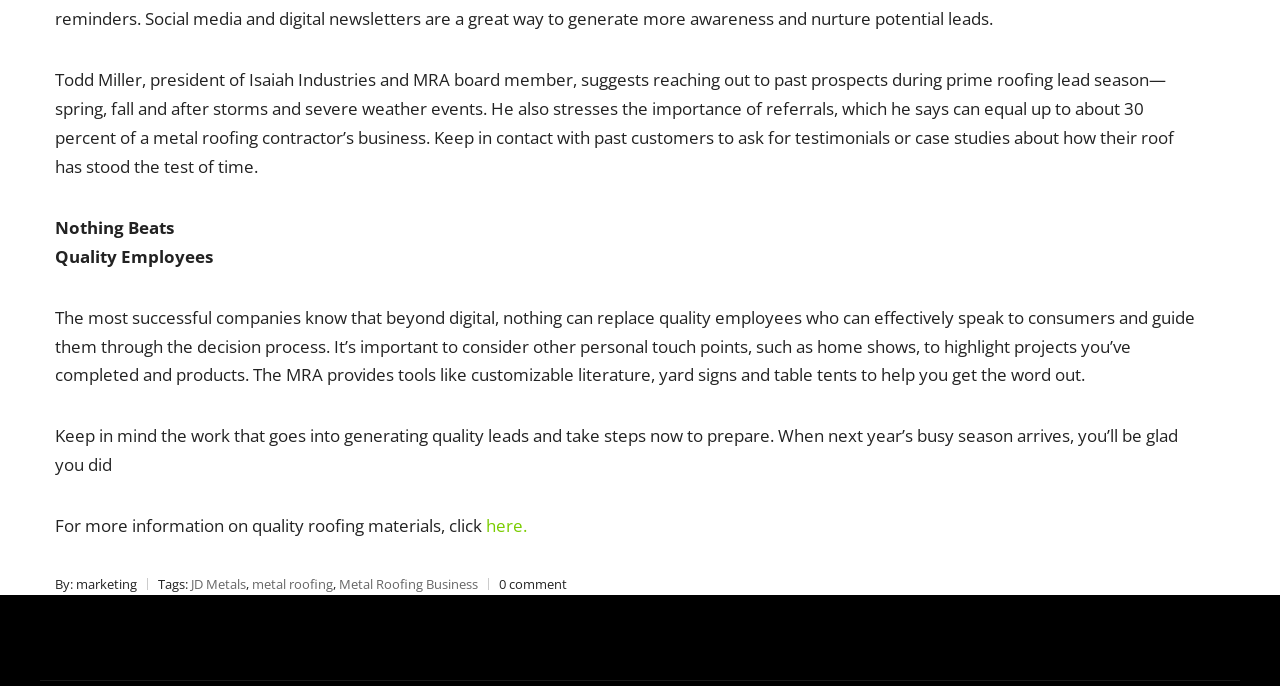What percentage of a metal roofing contractor's business can referrals equal?
Please craft a detailed and exhaustive response to the question.

The answer can be found in the first StaticText element, which states 'He also stresses the importance of referrals, which he says can equal up to about 30 percent of a metal roofing contractor’s business'.